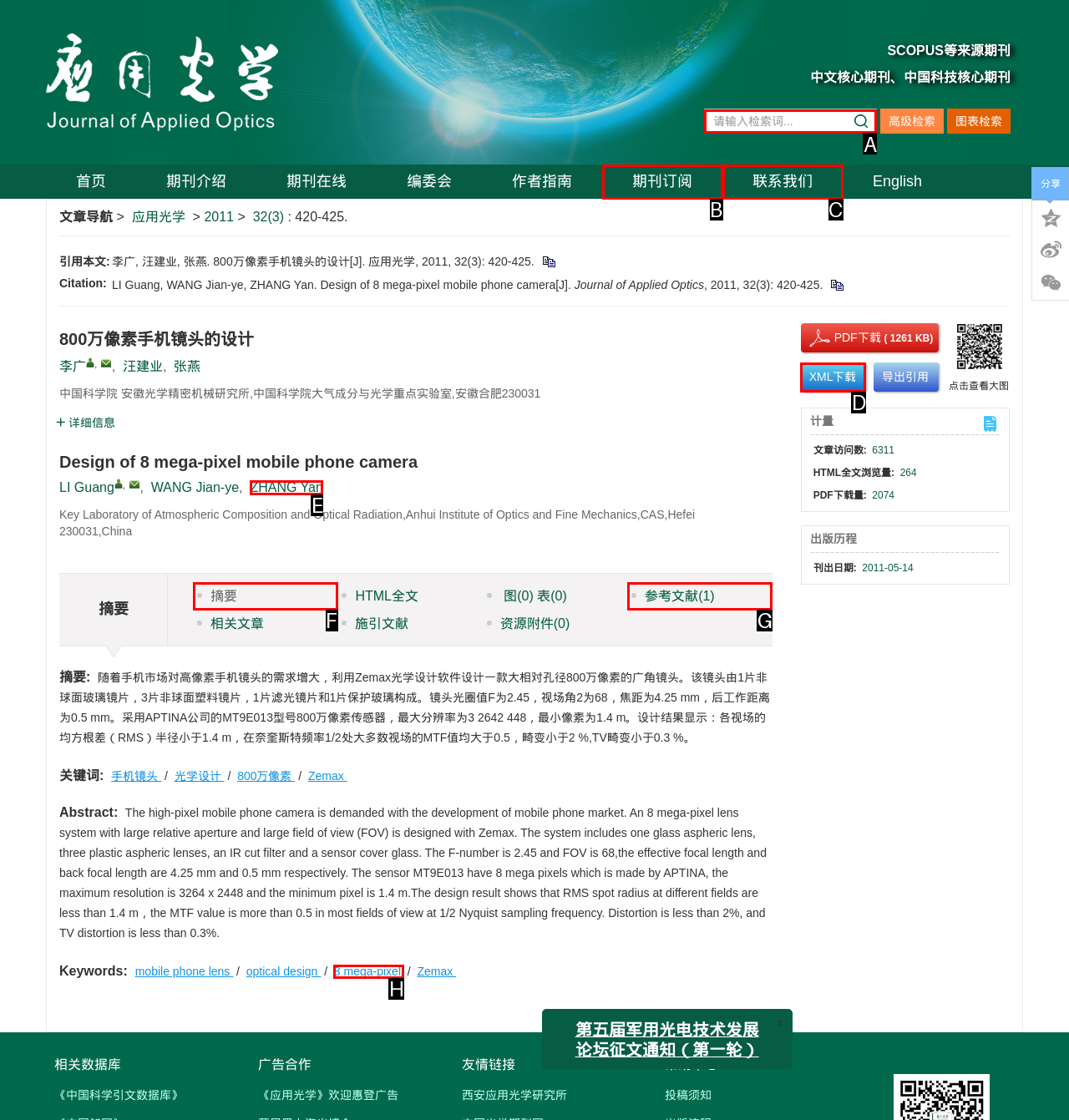Determine the letter of the element to click to accomplish this task: search for articles. Respond with the letter.

A